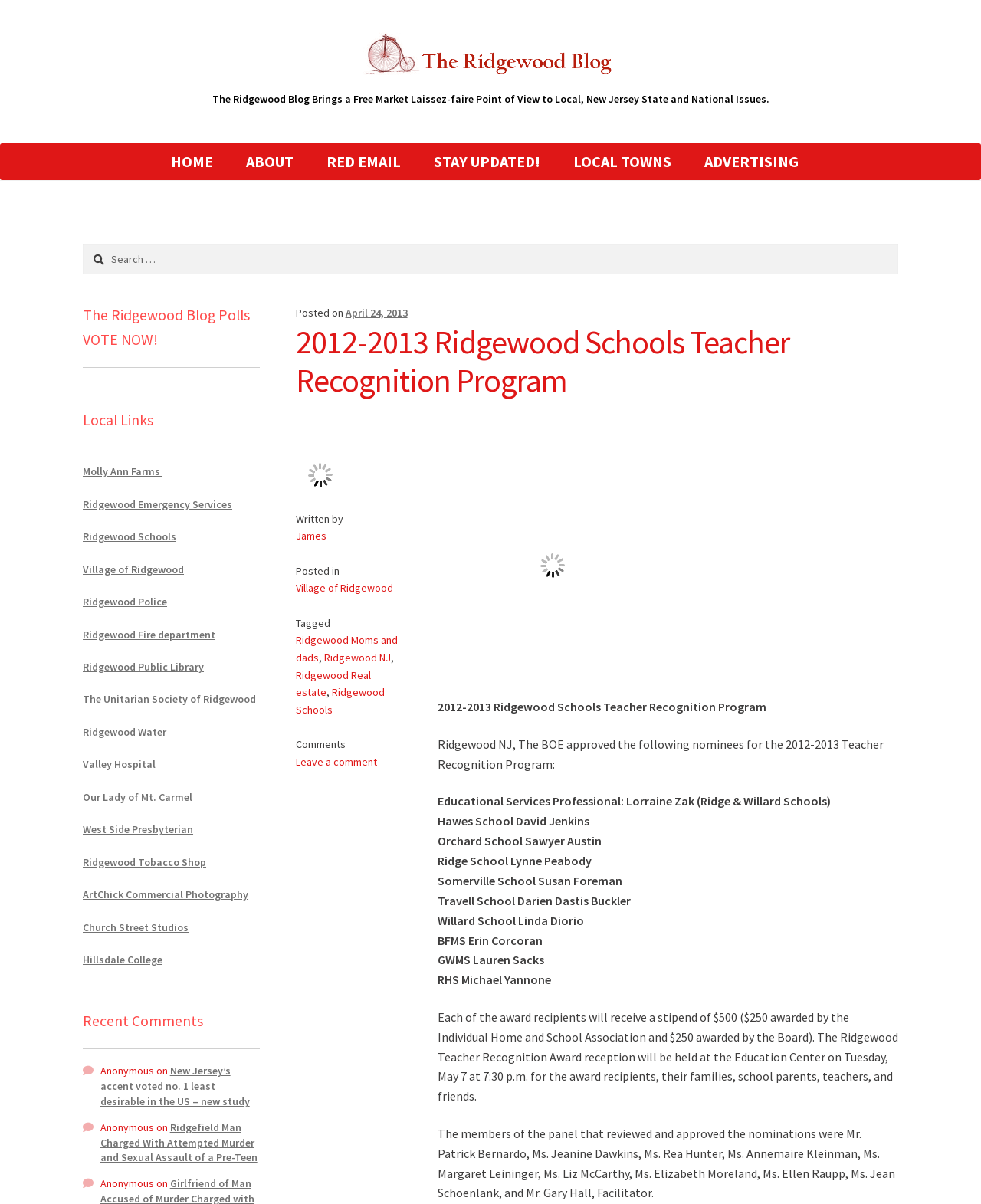What is the topic of the post?
Could you give a comprehensive explanation in response to this question?

I found the answer by looking at the title of the post, which usually indicates the topic of the post. The heading element with the text '2012-2013 Ridgewood Schools Teacher Recognition Program' suggests that the topic of the post is the Ridgewood Schools Teacher Recognition Program.